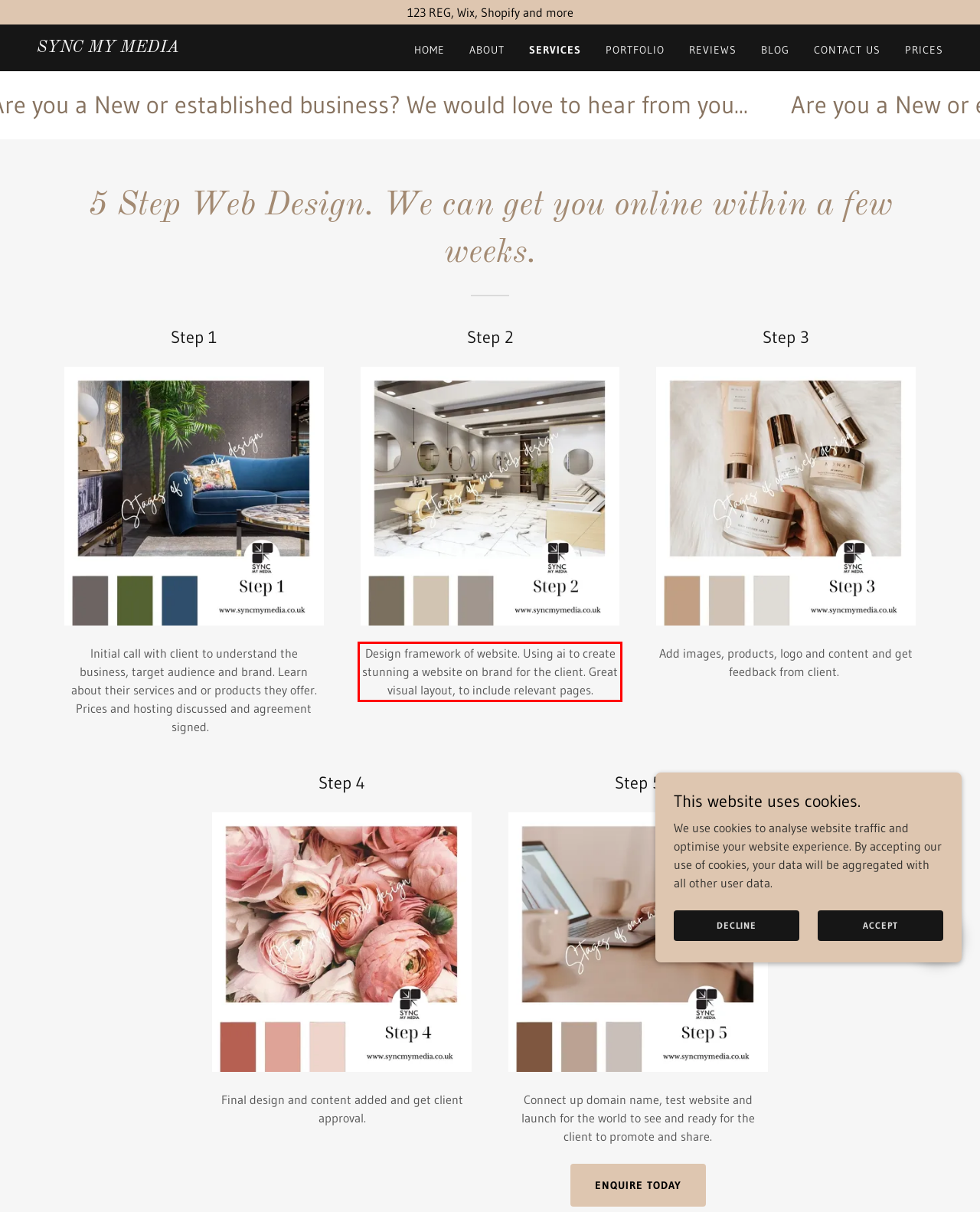Using the provided webpage screenshot, recognize the text content in the area marked by the red bounding box.

Design framework of website. Using ai to create stunning a website on brand for the client. Great visual layout, to include relevant pages.